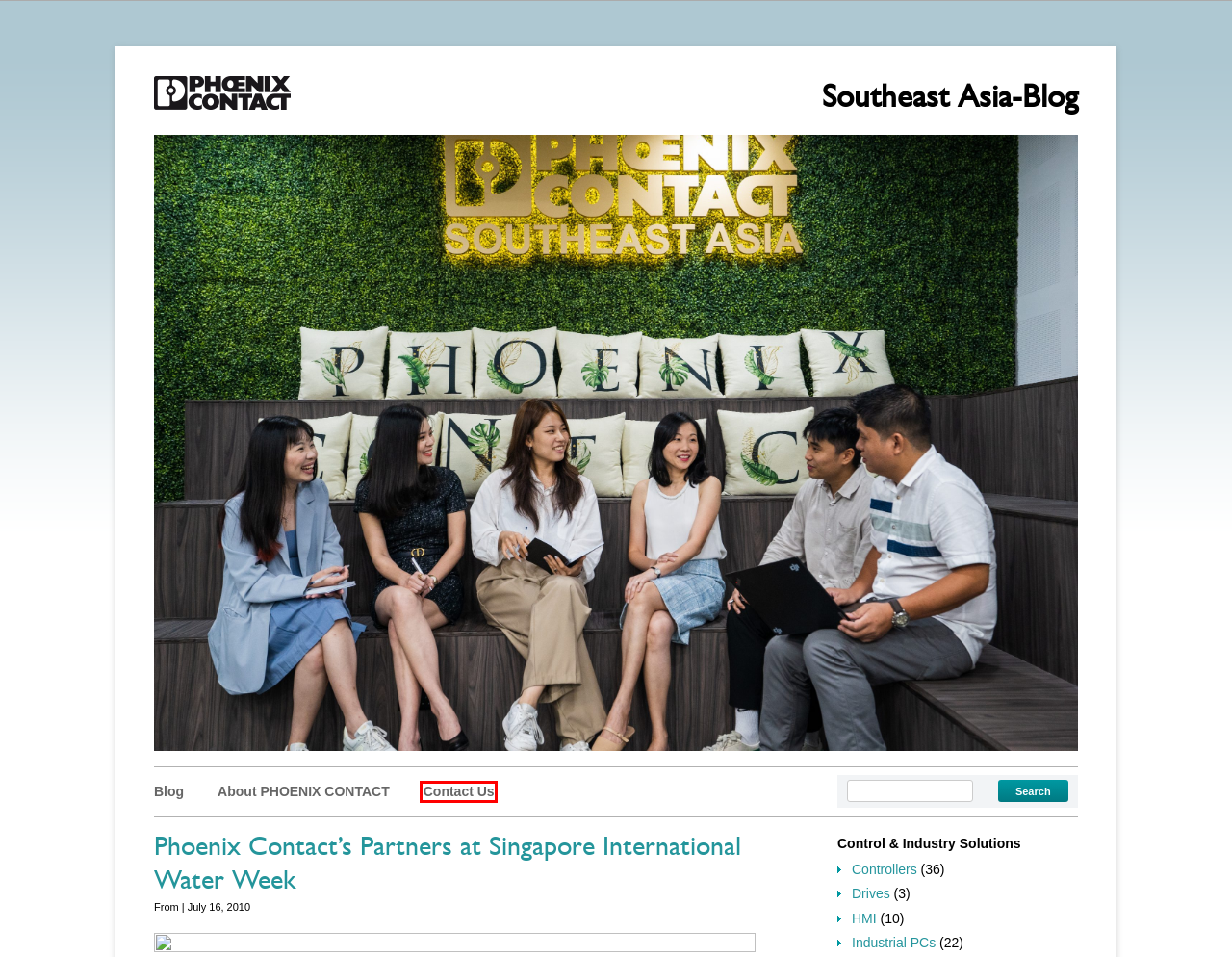Analyze the screenshot of a webpage featuring a red rectangle around an element. Pick the description that best fits the new webpage after interacting with the element inside the red bounding box. Here are the candidates:
A. Contact Us | Southeast Asia
B. 2015 | Southeast Asia
C. Enclosure Archives | Southeast Asia
D. PHOENIX CONTACT | Southeast Asia
E. Drives Archives | Southeast Asia
F. Industrial PCs Archives | Southeast Asia
G. About | Southeast Asia
H. Controllers Archives | Southeast Asia

A